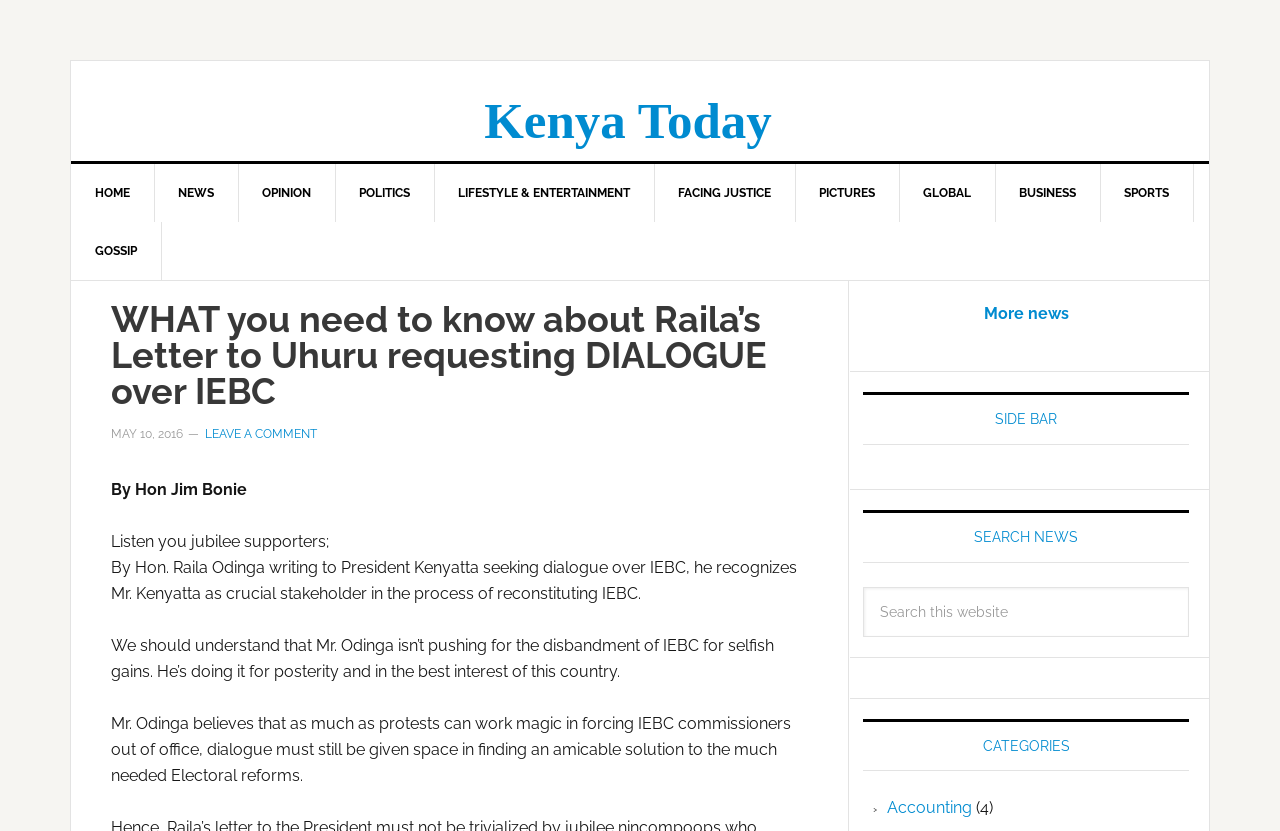Using the provided description: "Leave a Comment", find the bounding box coordinates of the corresponding UI element. The output should be four float numbers between 0 and 1, in the format [left, top, right, bottom].

[0.16, 0.514, 0.248, 0.531]